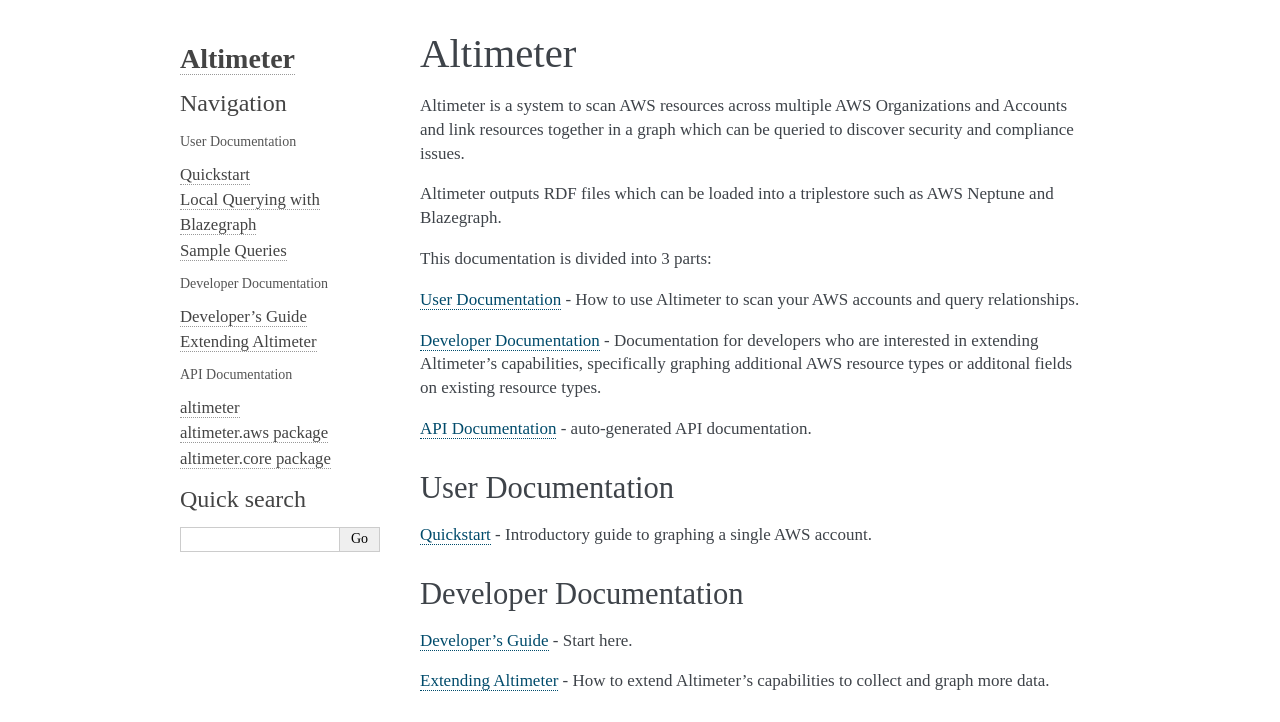Answer the question with a brief word or phrase:
What is Altimeter?

A system to scan AWS resources